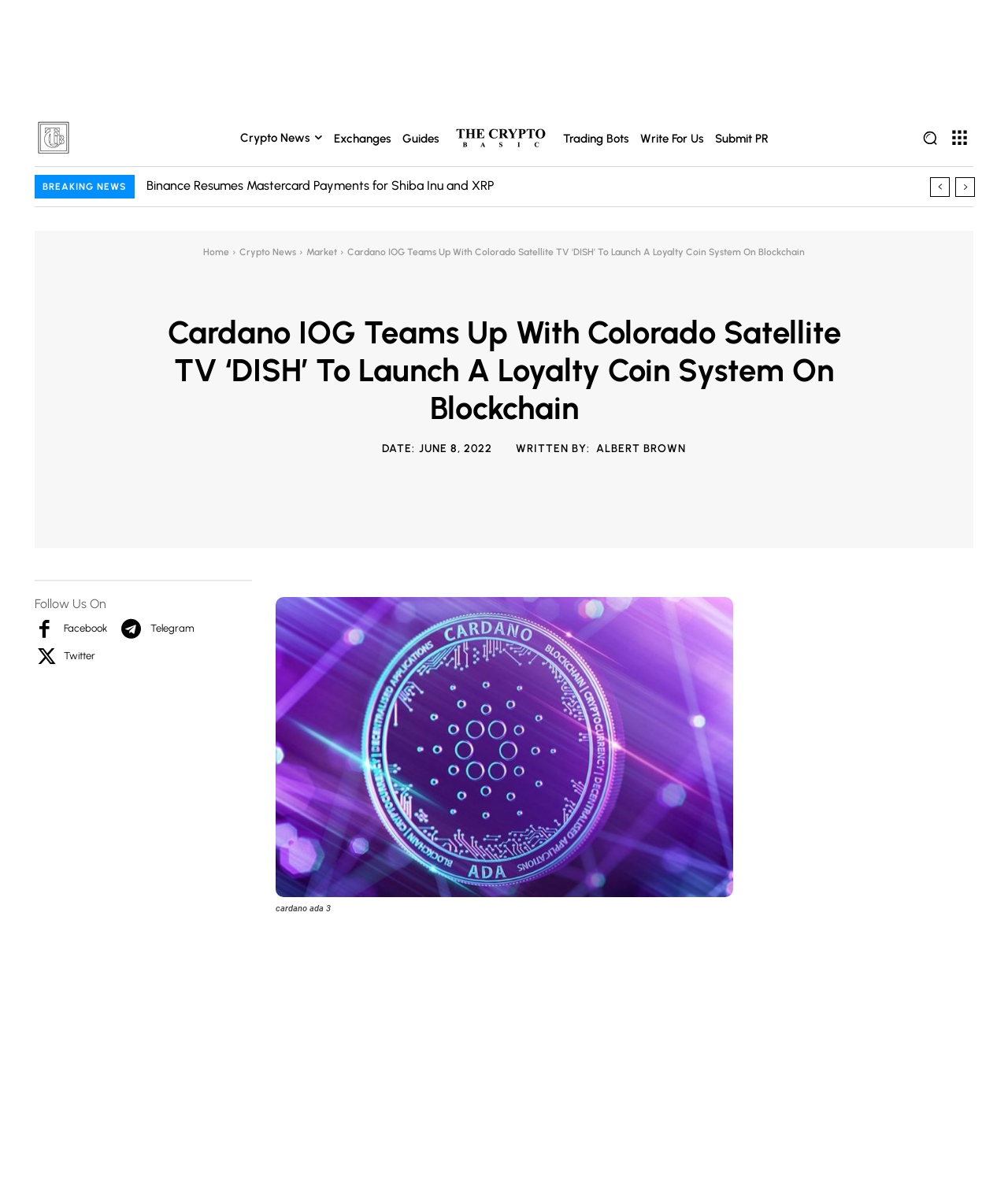Find the coordinates for the bounding box of the element with this description: "aria-label="prev"".

[0.923, 0.148, 0.942, 0.164]